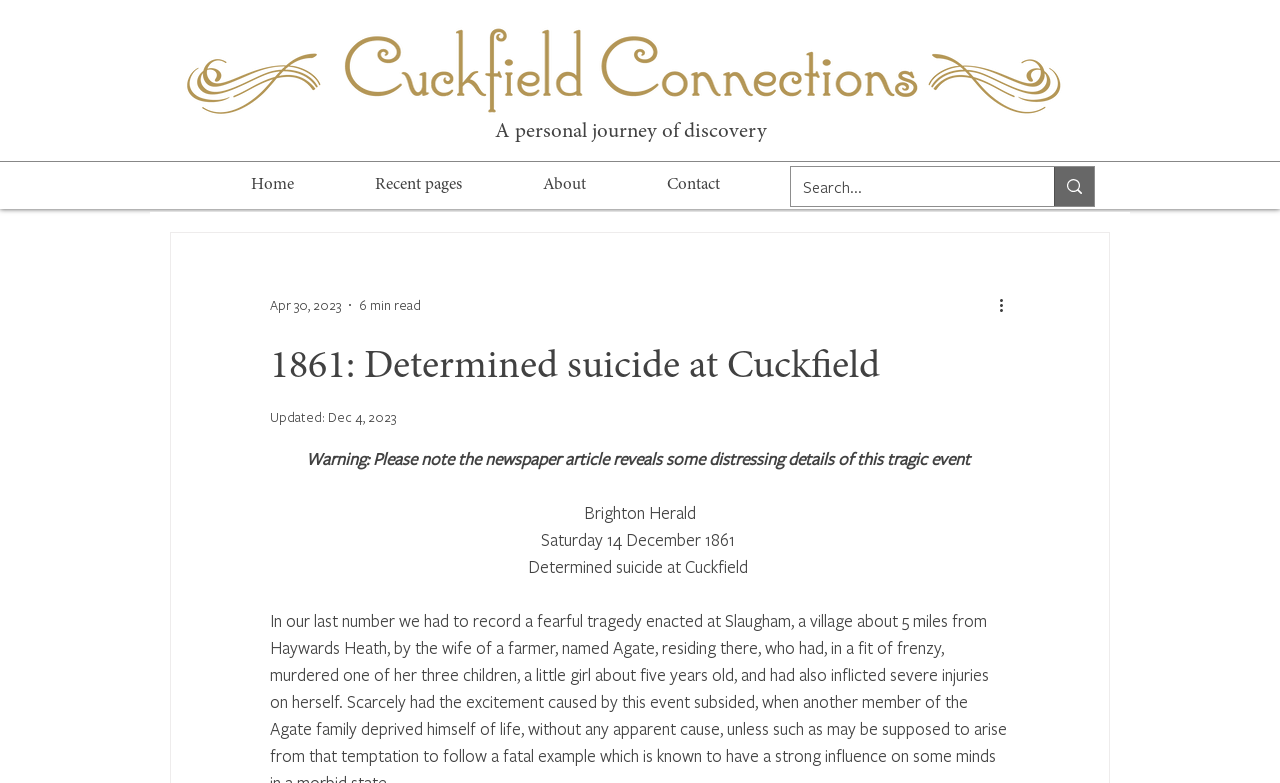Answer the question using only one word or a concise phrase: What is the date of the Brighton Herald article?

Saturday 14 December 1861